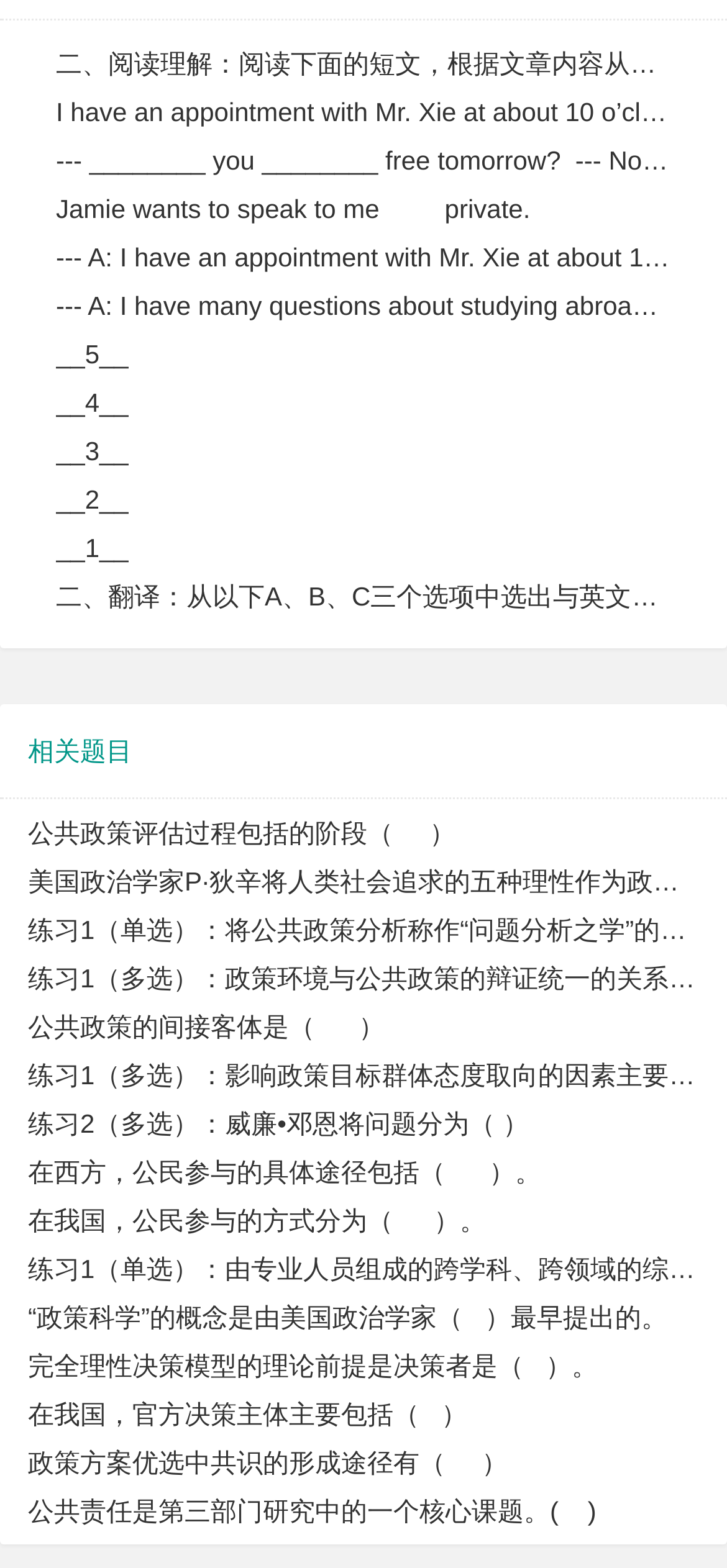Please provide a short answer using a single word or phrase for the question:
What is the topic of the second passage?

Cars in the United States